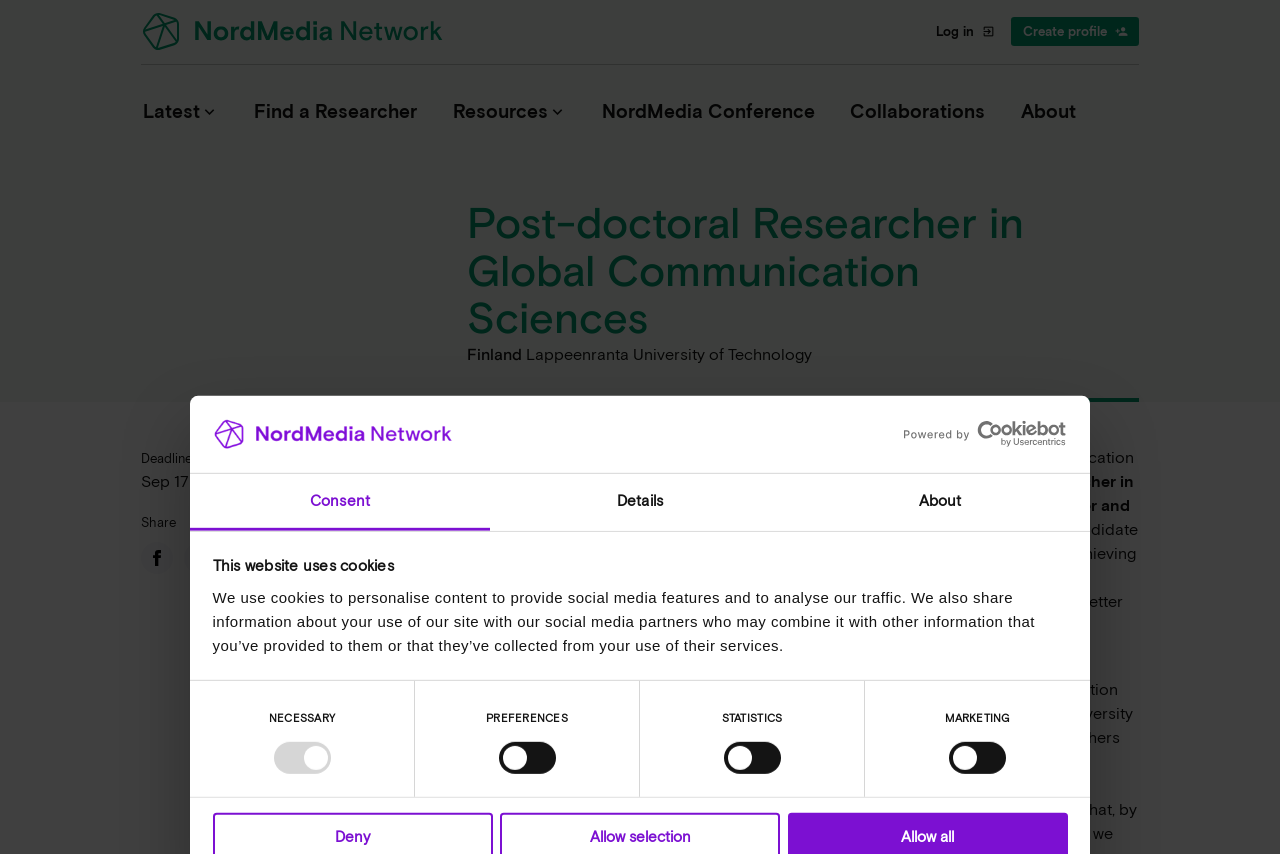Examine the screenshot and answer the question in as much detail as possible: What is the name of the university offering the job?

The name of the university offering the job is Lappeenranta University of Technology, as mentioned in the static text 'Lappeenranta University of Technology' on the webpage.